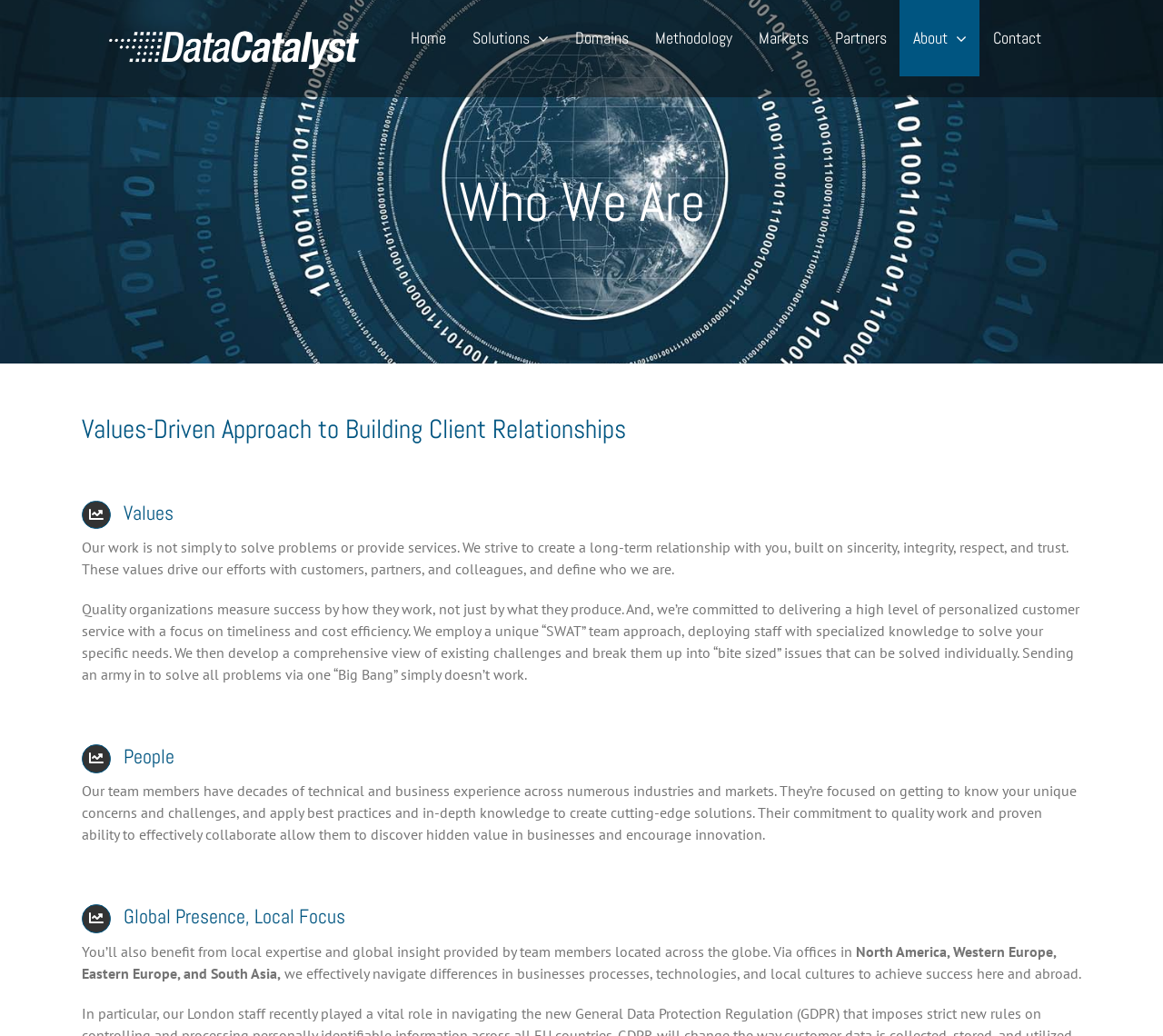Give a short answer using one word or phrase for the question:
What is the approach used to solve clients' problems?

SWAT team approach